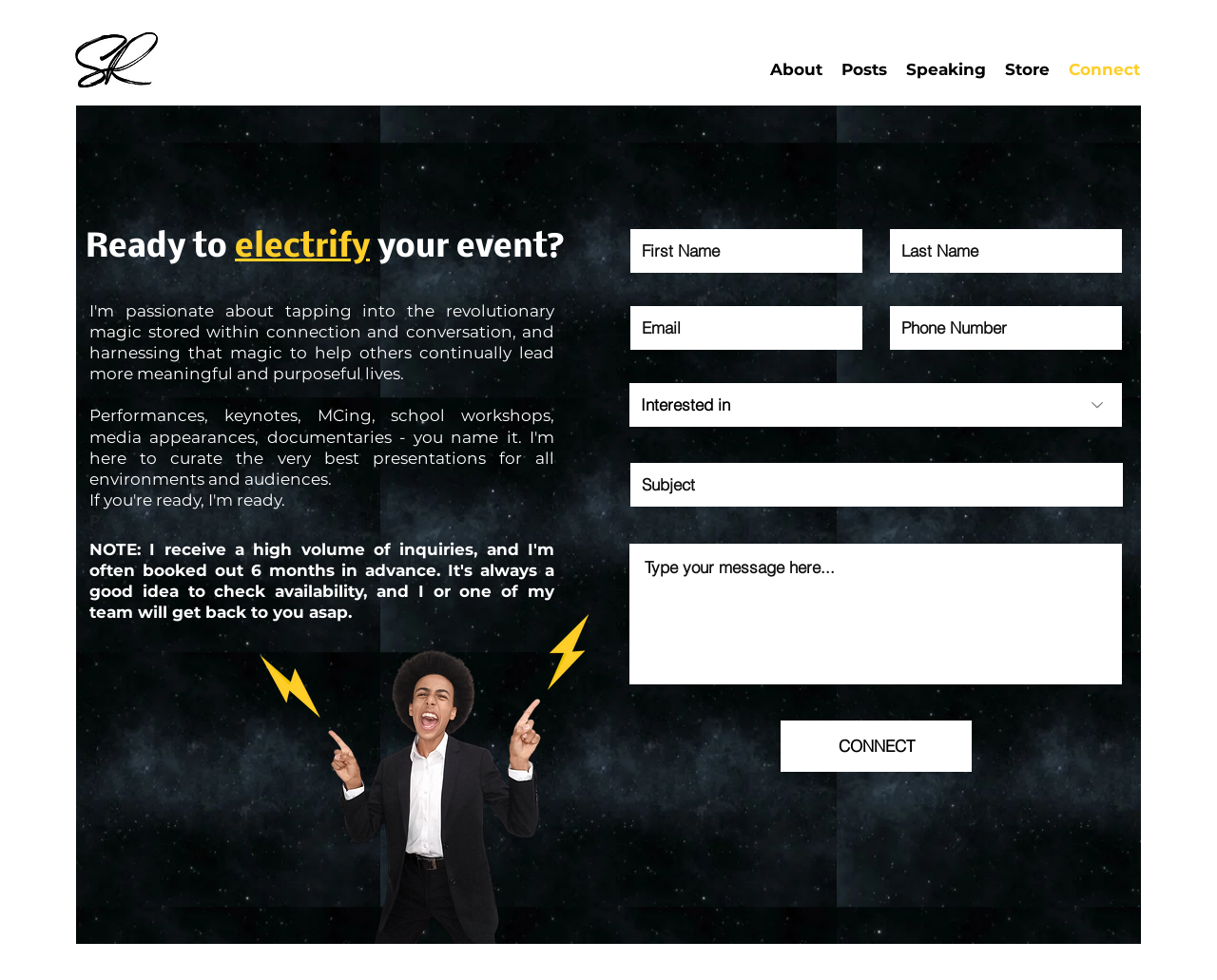Please reply to the following question with a single word or a short phrase:
What is the image on the bottom left?

Lightning